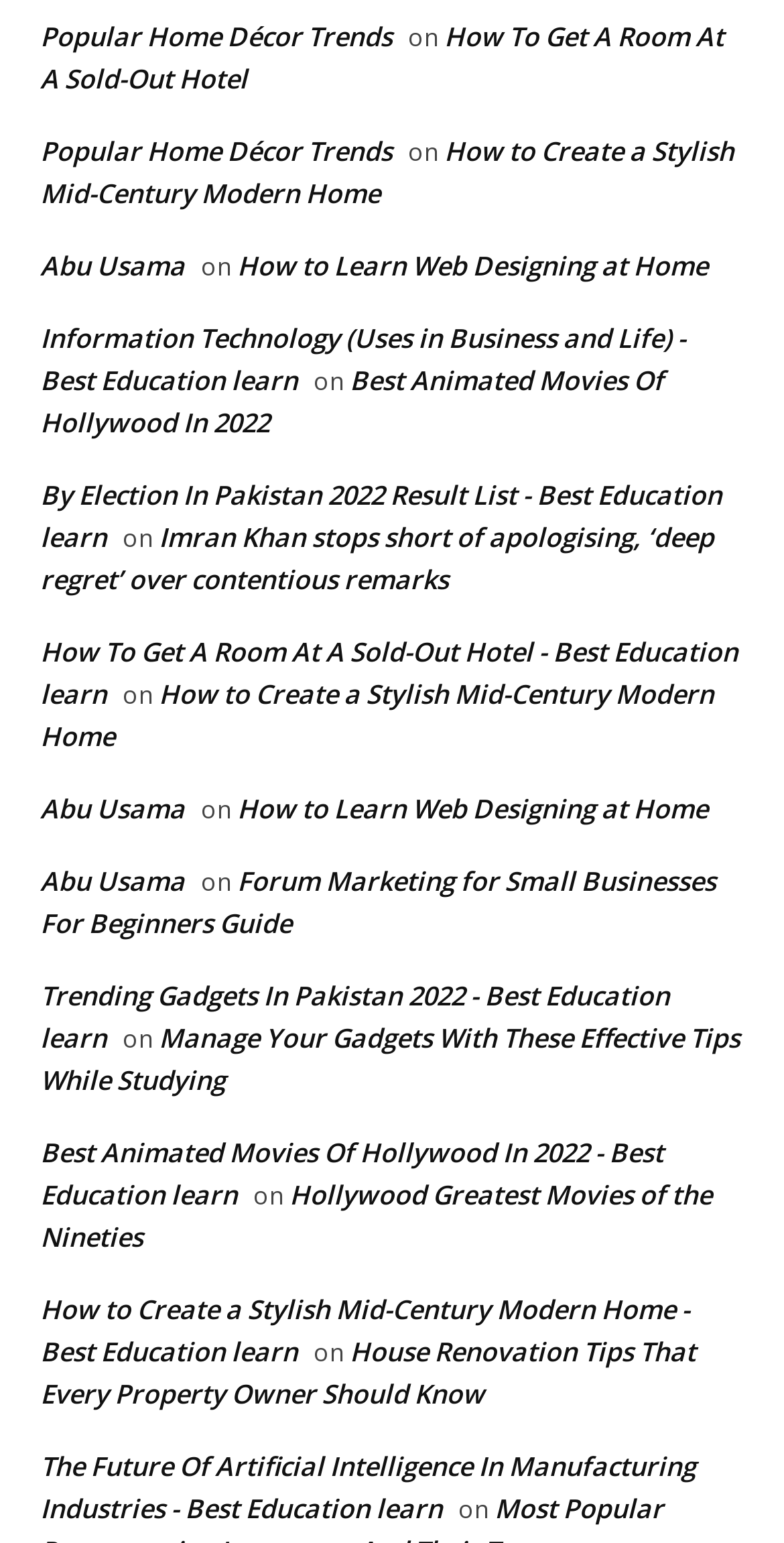What is the topic of the link 'Trending Gadgets In Pakistan 2022'?
Provide a detailed answer to the question, using the image to inform your response.

The link 'Trending Gadgets In Pakistan 2022' suggests that the topic of the link is related to trending gadgets in Pakistan, specifically in the year 2022.